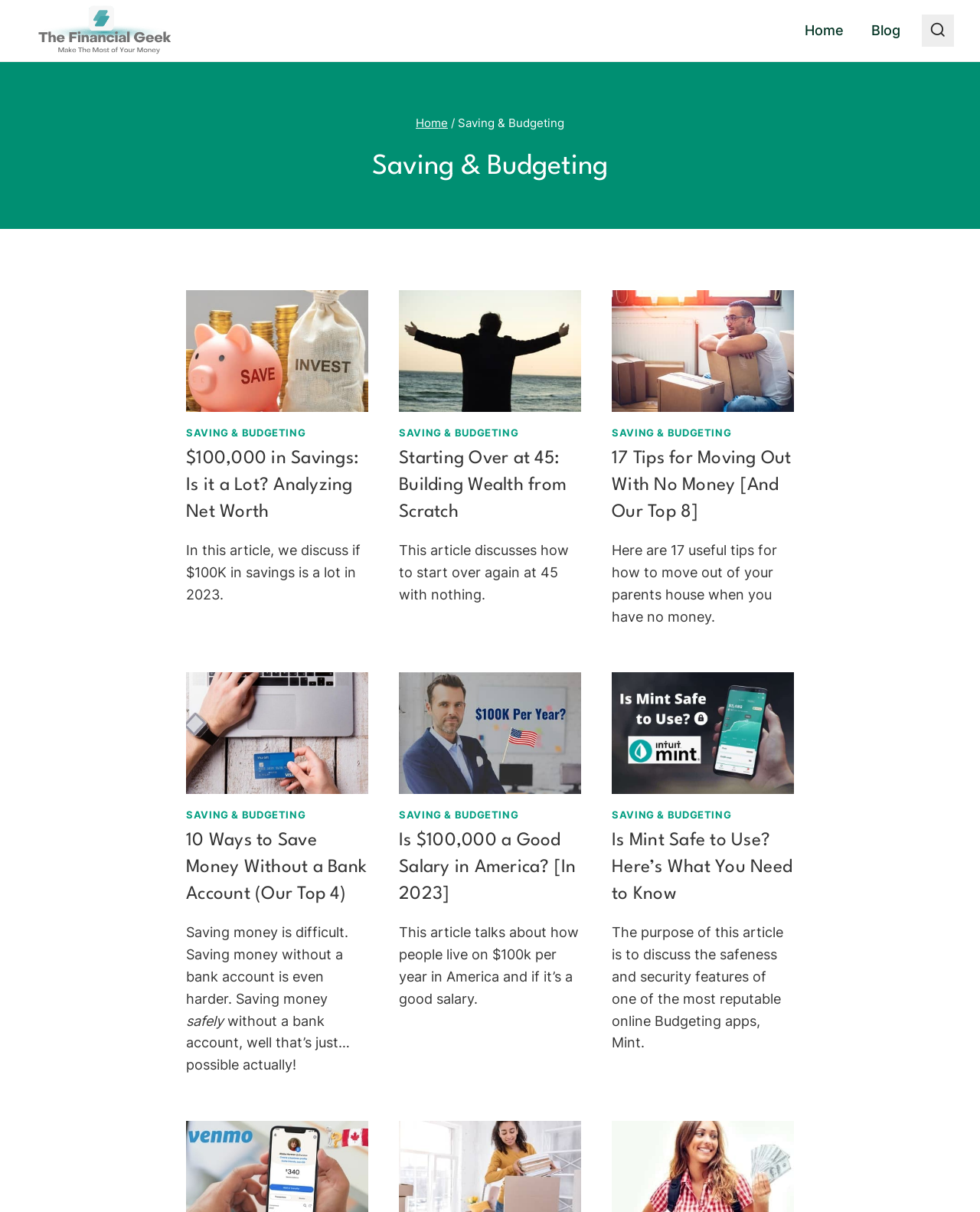Please specify the bounding box coordinates of the clickable region necessary for completing the following instruction: "Explore the 'Blog' section". The coordinates must consist of four float numbers between 0 and 1, i.e., [left, top, right, bottom].

[0.875, 0.009, 0.933, 0.041]